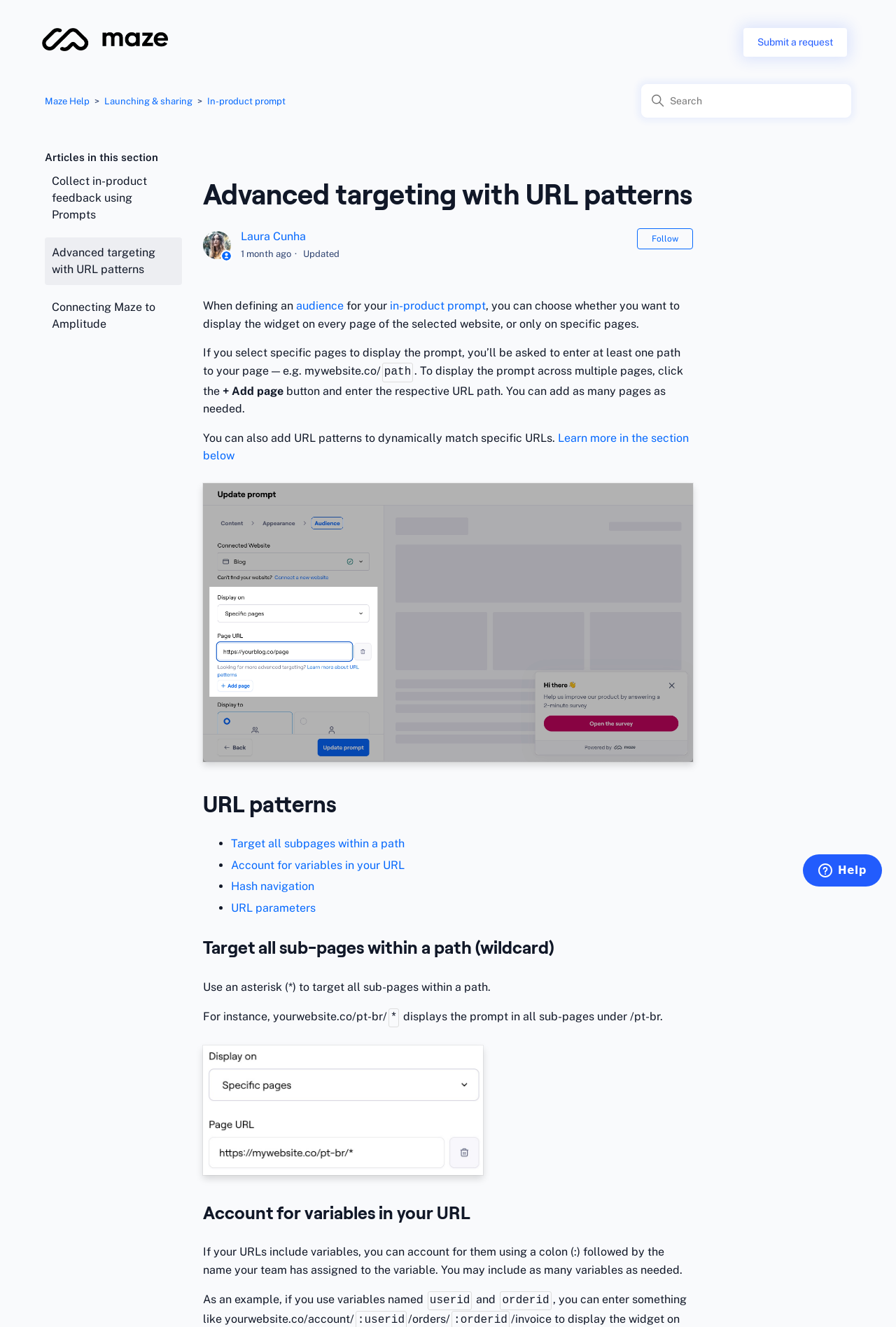Give a short answer to this question using one word or a phrase:
What is the purpose of the 'Follow Article' button?

To follow the article